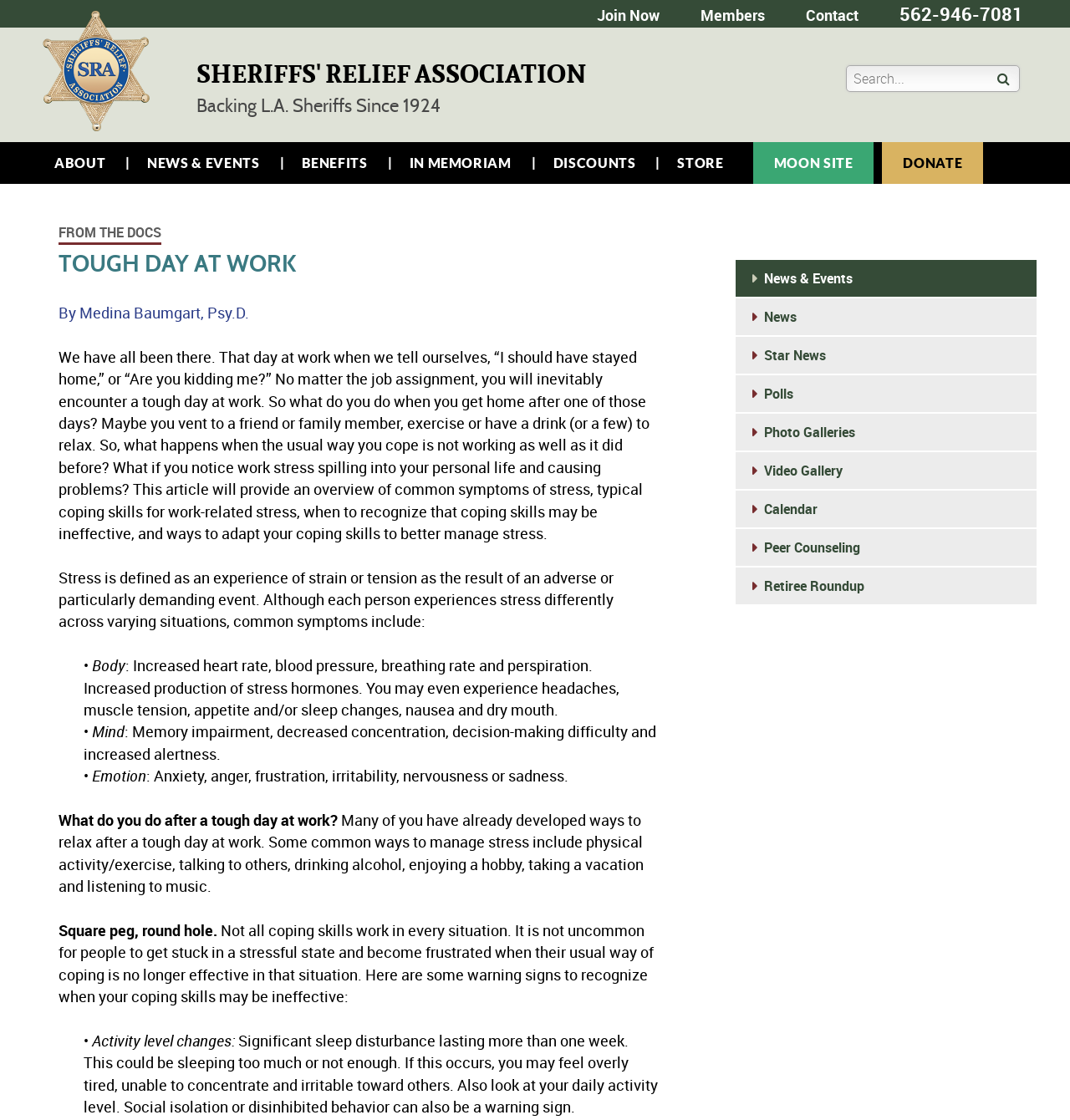Can you find the bounding box coordinates of the area I should click to execute the following instruction: "Read the article 'TOUGH DAY AT WORK'"?

[0.055, 0.223, 0.617, 0.248]